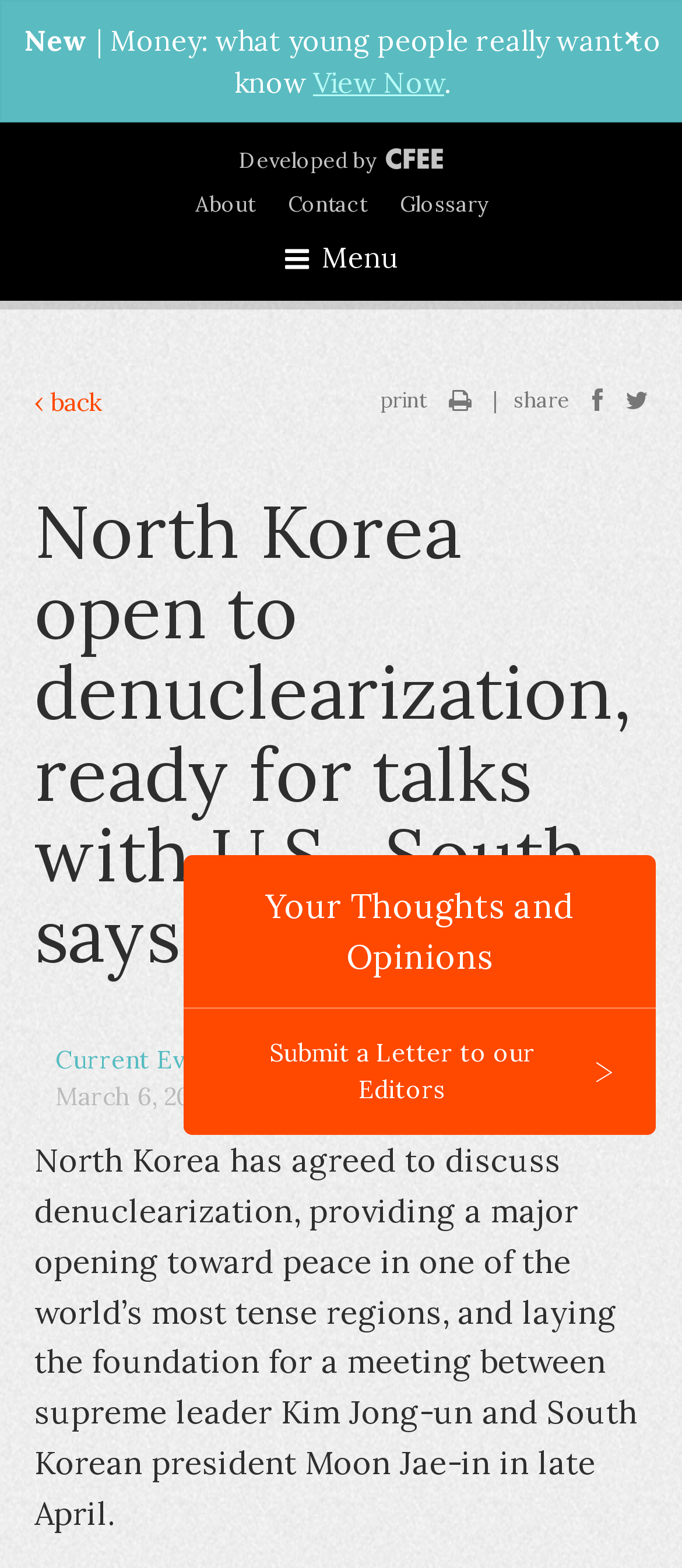How many social media sharing options are there?
Please provide a comprehensive answer based on the details in the screenshot.

I counted the number of social media sharing options by looking at the links '' and '' which are located at the bottom of the webpage, and assuming that they are social media sharing options.